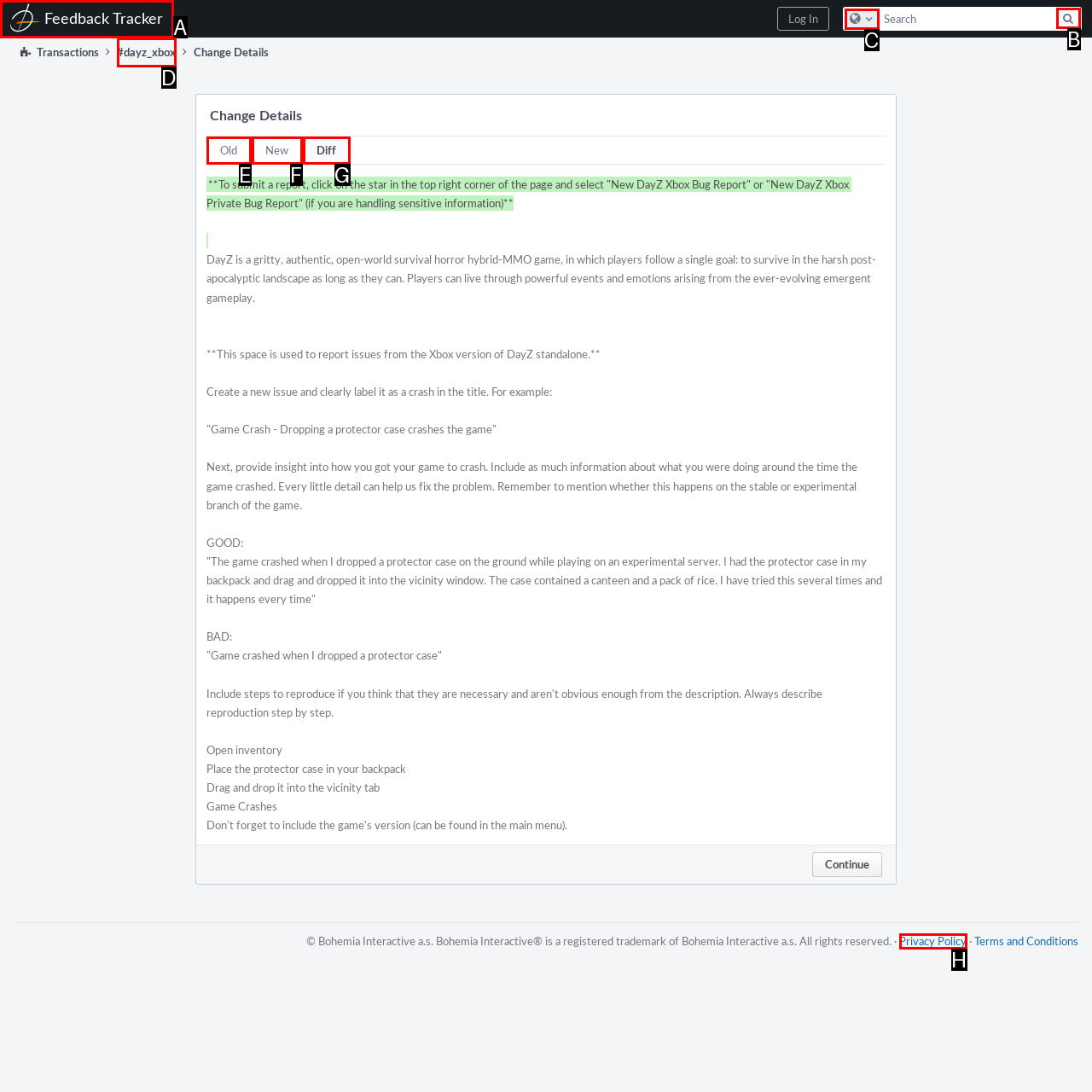Find the option that fits the given description: Configure Global Search
Answer with the letter representing the correct choice directly.

C